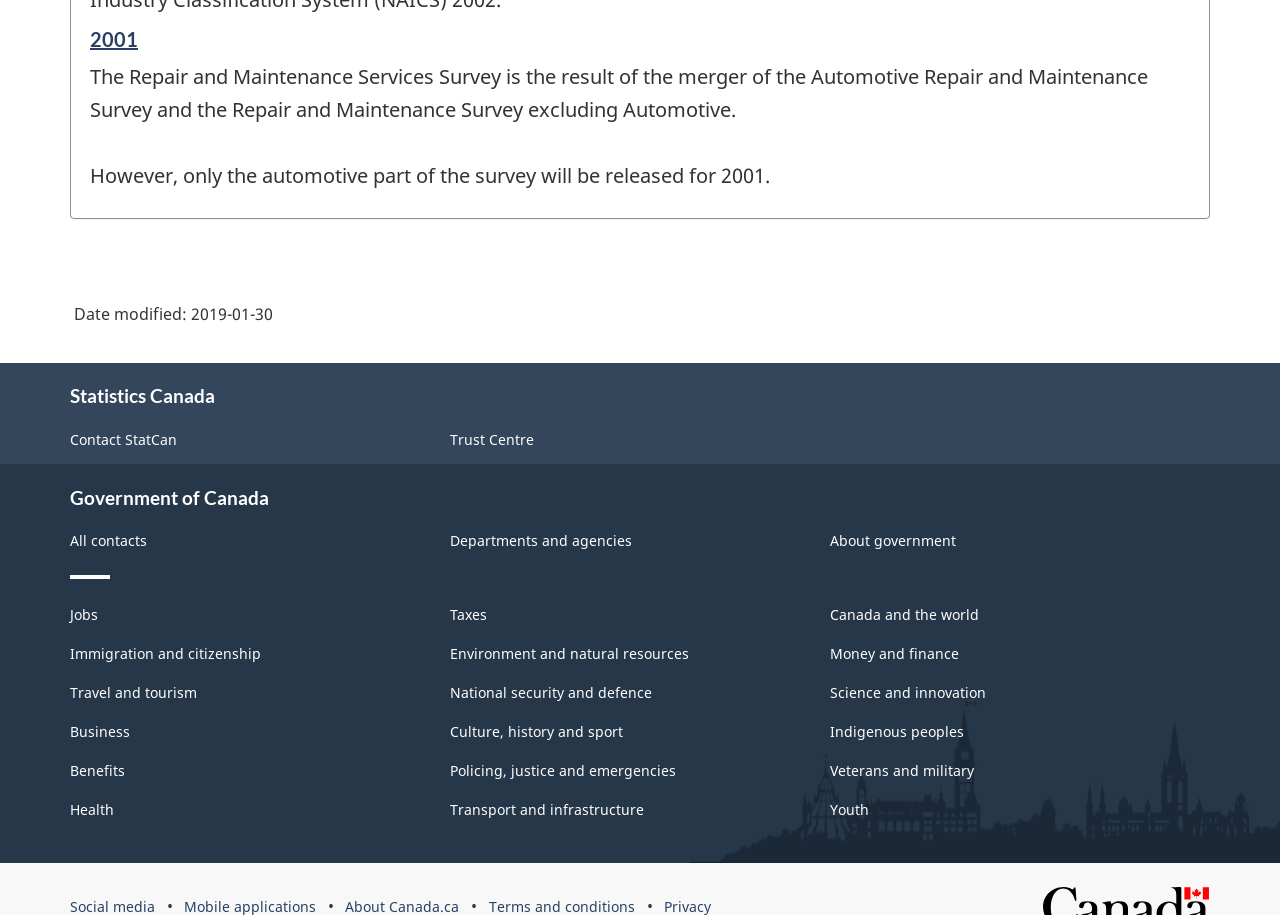What is the category of the link 'Immigration and citizenship'?
Look at the image and provide a short answer using one word or a phrase.

Travel and tourism